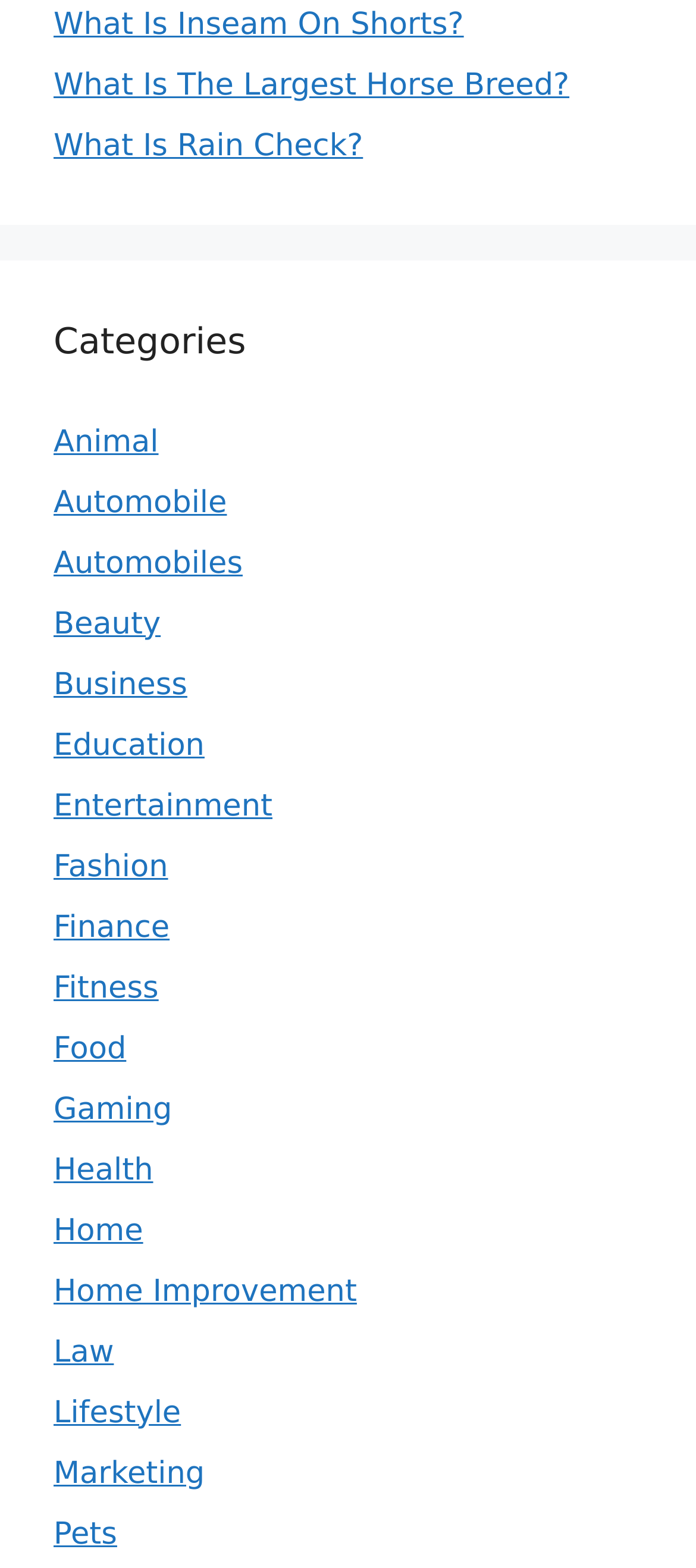Locate the UI element that matches the description Home Improvement in the webpage screenshot. Return the bounding box coordinates in the format (top-left x, top-left y, bottom-right x, bottom-right y), with values ranging from 0 to 1.

[0.077, 0.812, 0.513, 0.835]